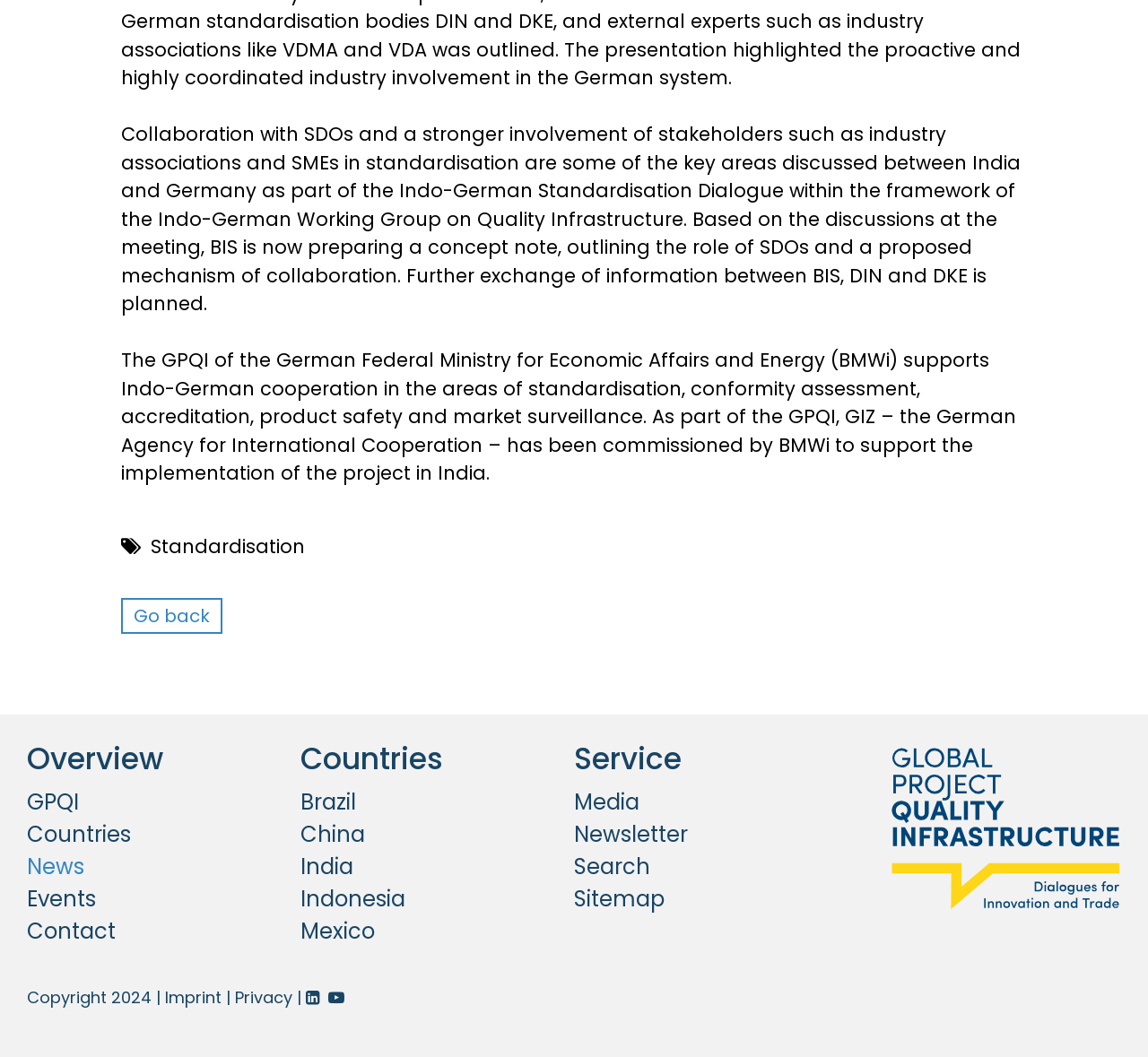Find the bounding box of the UI element described as: "Countries". The bounding box coordinates should be given as four float values between 0 and 1, i.e., [left, top, right, bottom].

[0.023, 0.775, 0.114, 0.803]